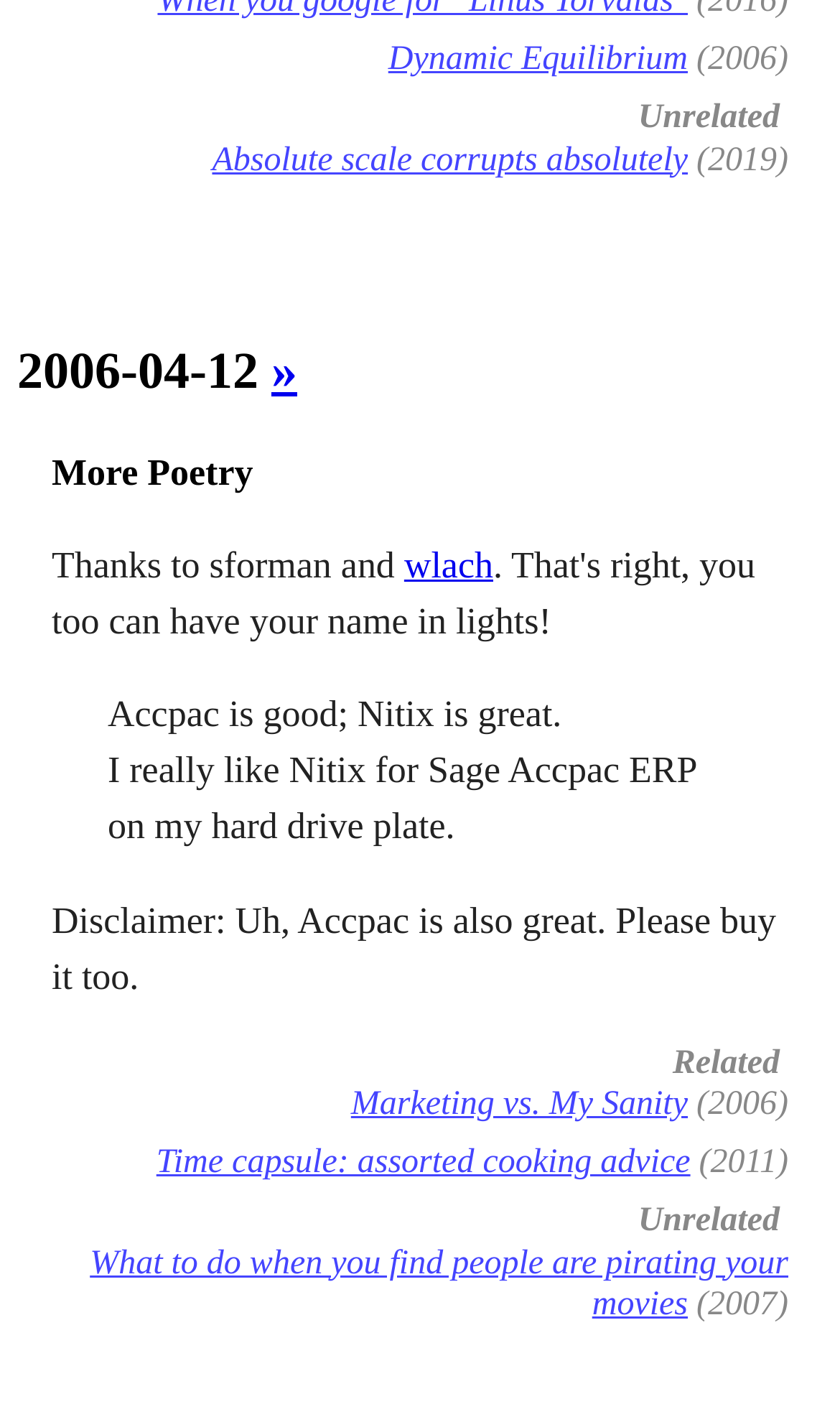Please specify the coordinates of the bounding box for the element that should be clicked to carry out this instruction: "Visit 'Absolute scale corrupts absolutely'". The coordinates must be four float numbers between 0 and 1, formatted as [left, top, right, bottom].

[0.253, 0.099, 0.819, 0.125]